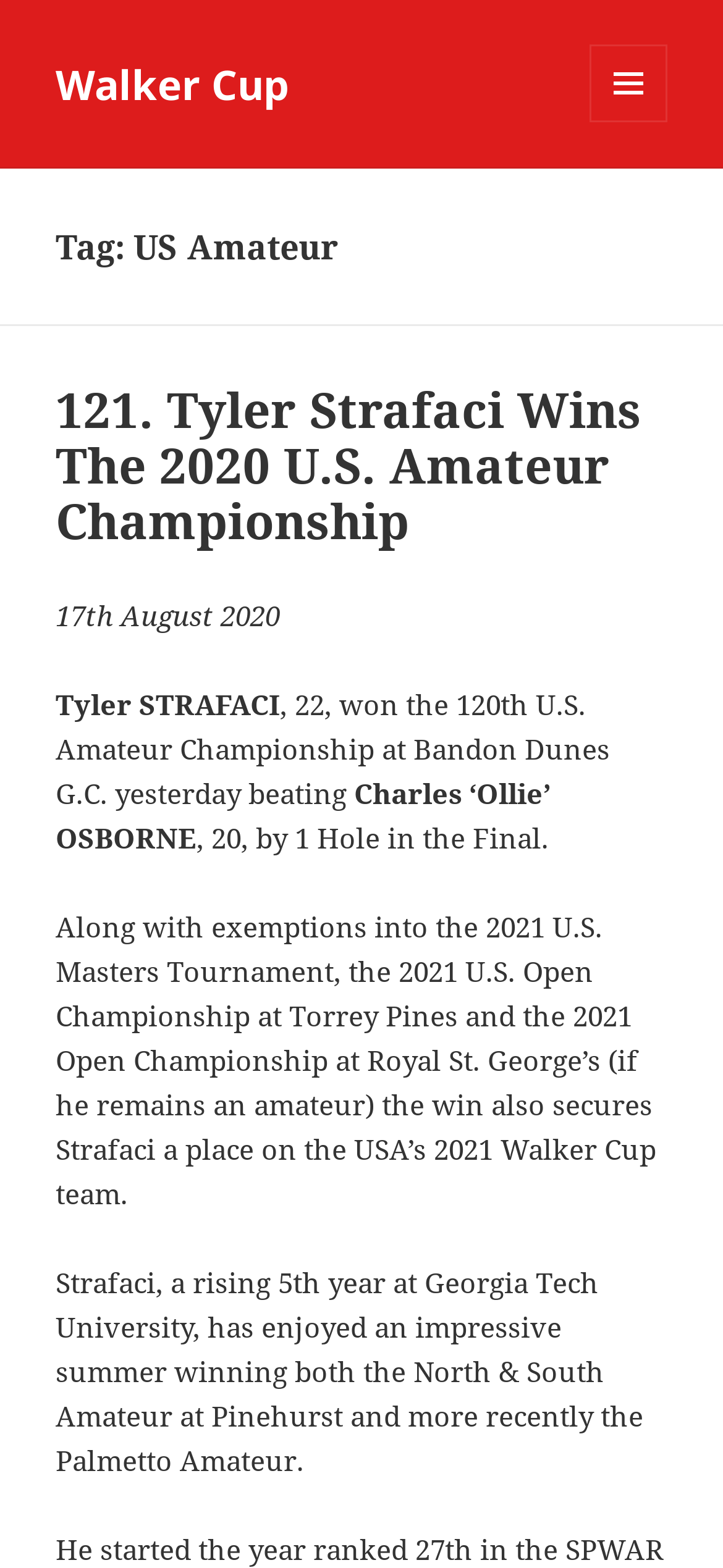What is the name of the university that Tyler Strafaci attends?
Using the image, answer in one word or phrase.

Georgia Tech University